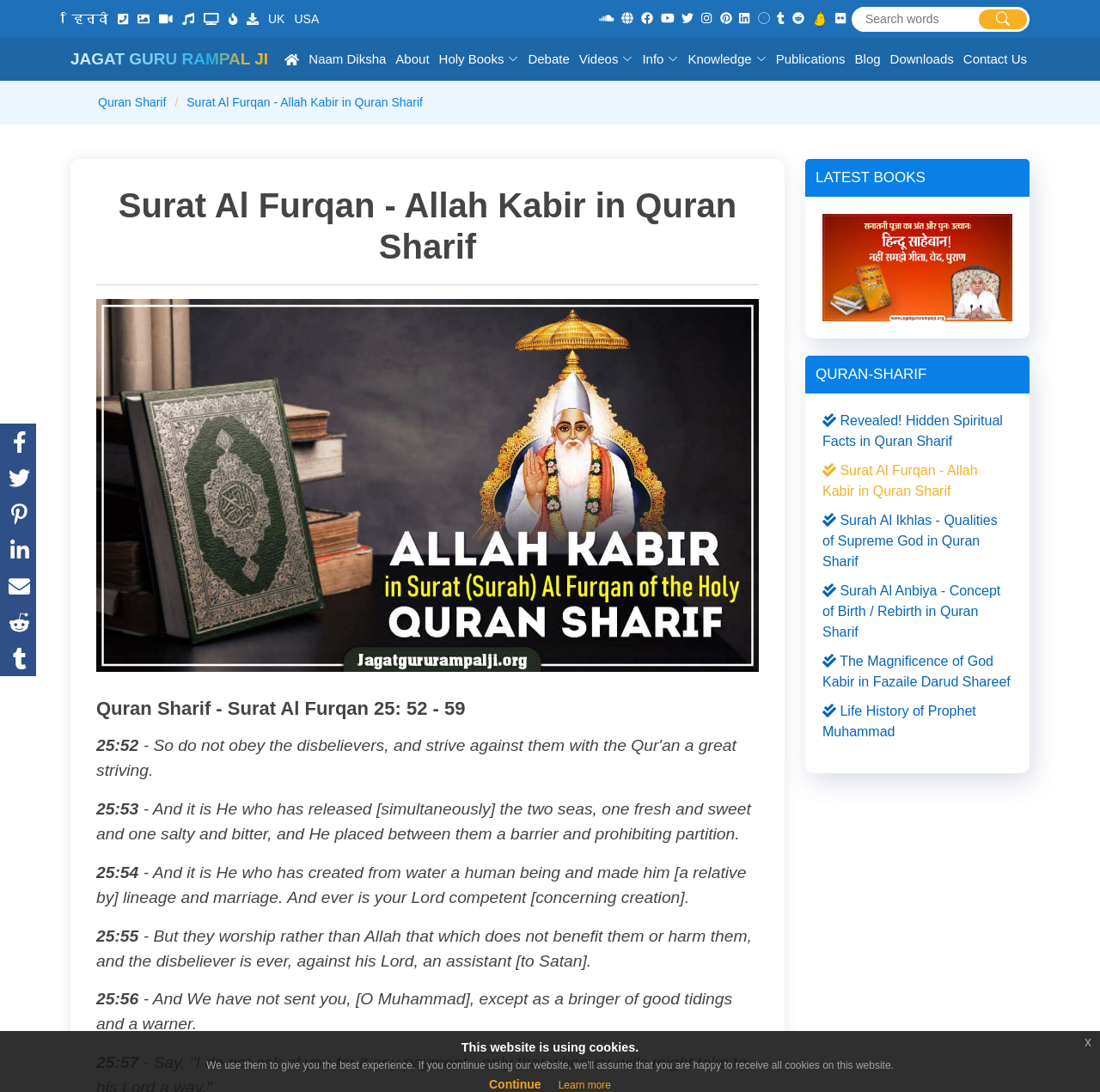Examine the image and give a thorough answer to the following question:
How many days did Allah take to create the universe?

According to the webpage meta description, 'Quran Sharif, Surat Al Furqan 25 52 - 59 describes Allah Kabir who created the whole universe in 6 days and took rest on his throne.' This information is not directly visible on the webpage, but it provides context for understanding the webpage content.